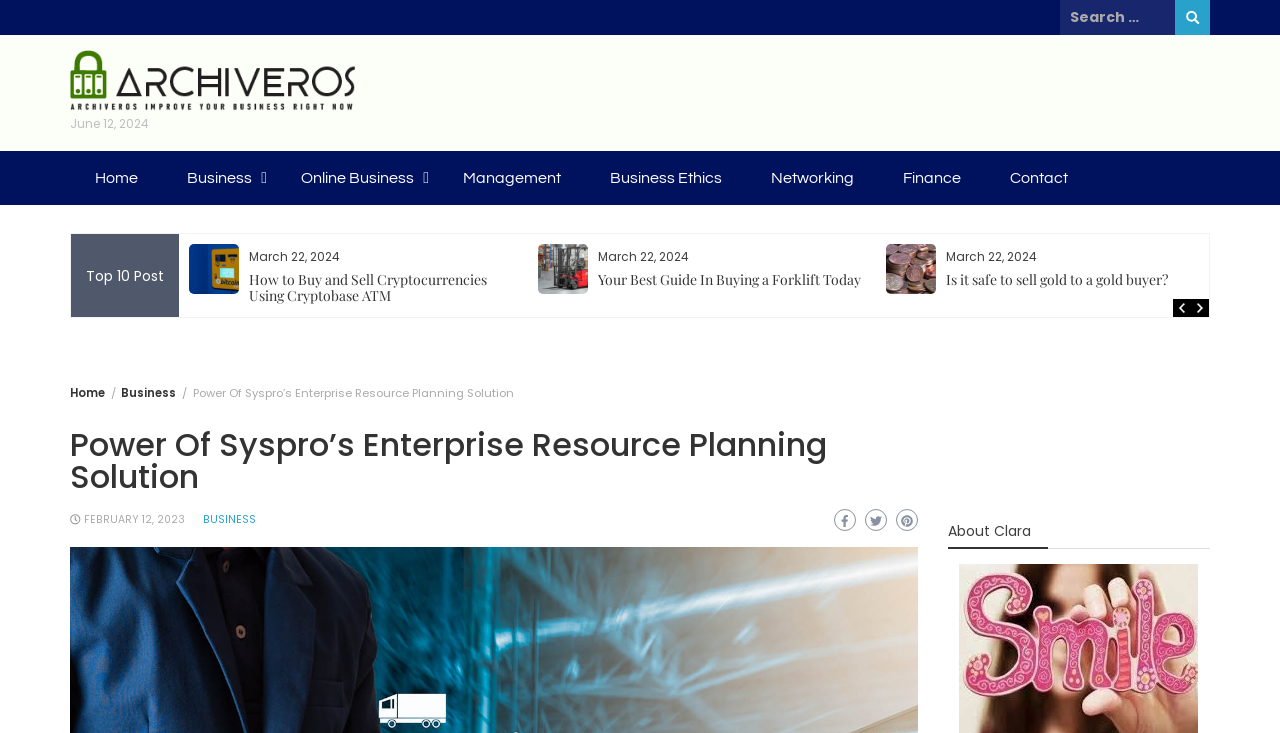Give the bounding box coordinates for this UI element: "Online Business". The coordinates should be four float numbers between 0 and 1, arranged as [left, top, right, bottom].

[0.22, 0.206, 0.339, 0.28]